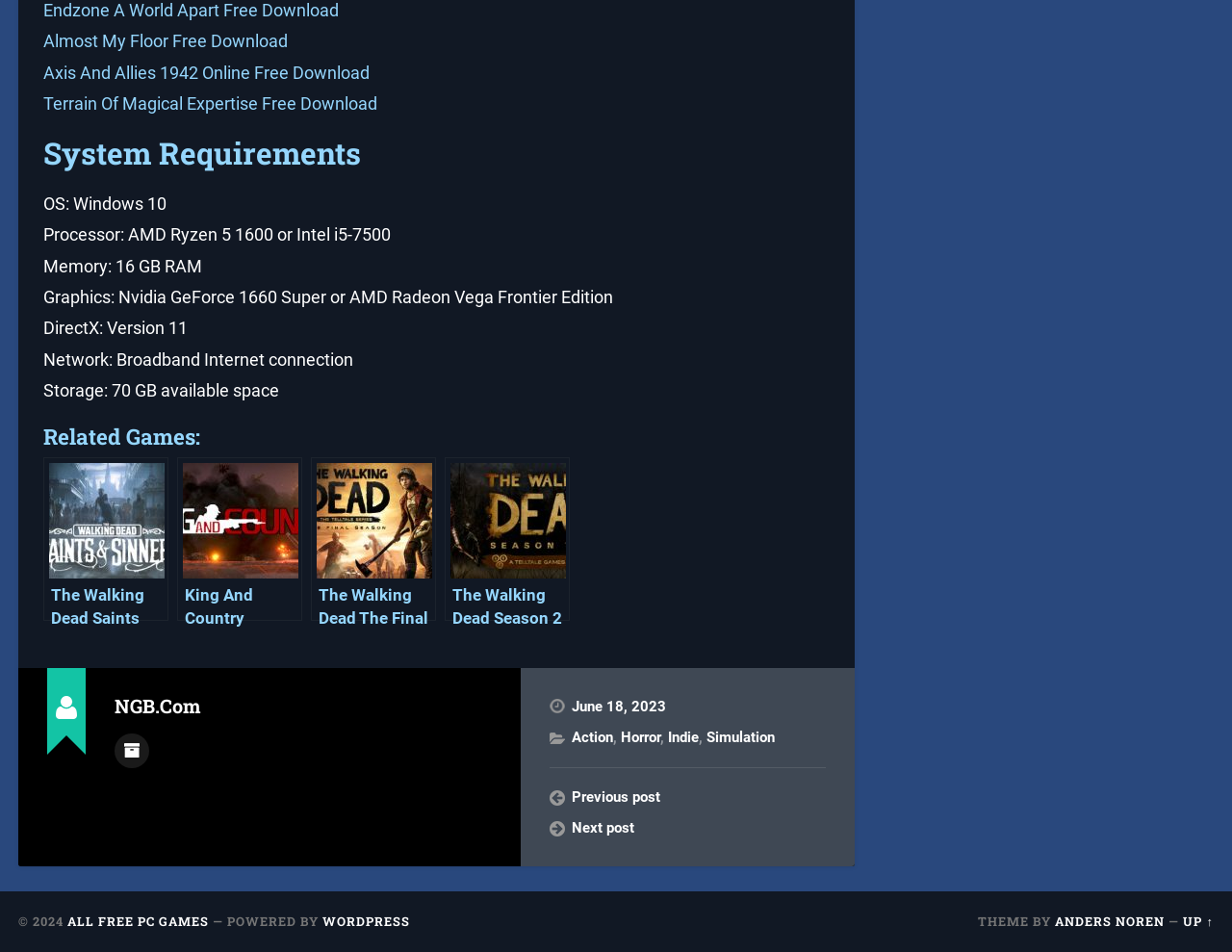What is the date of the post?
Please describe in detail the information shown in the image to answer the question.

The date of the post can be found at the bottom of the webpage, which displays 'June 18, 2023' as the date of the post.